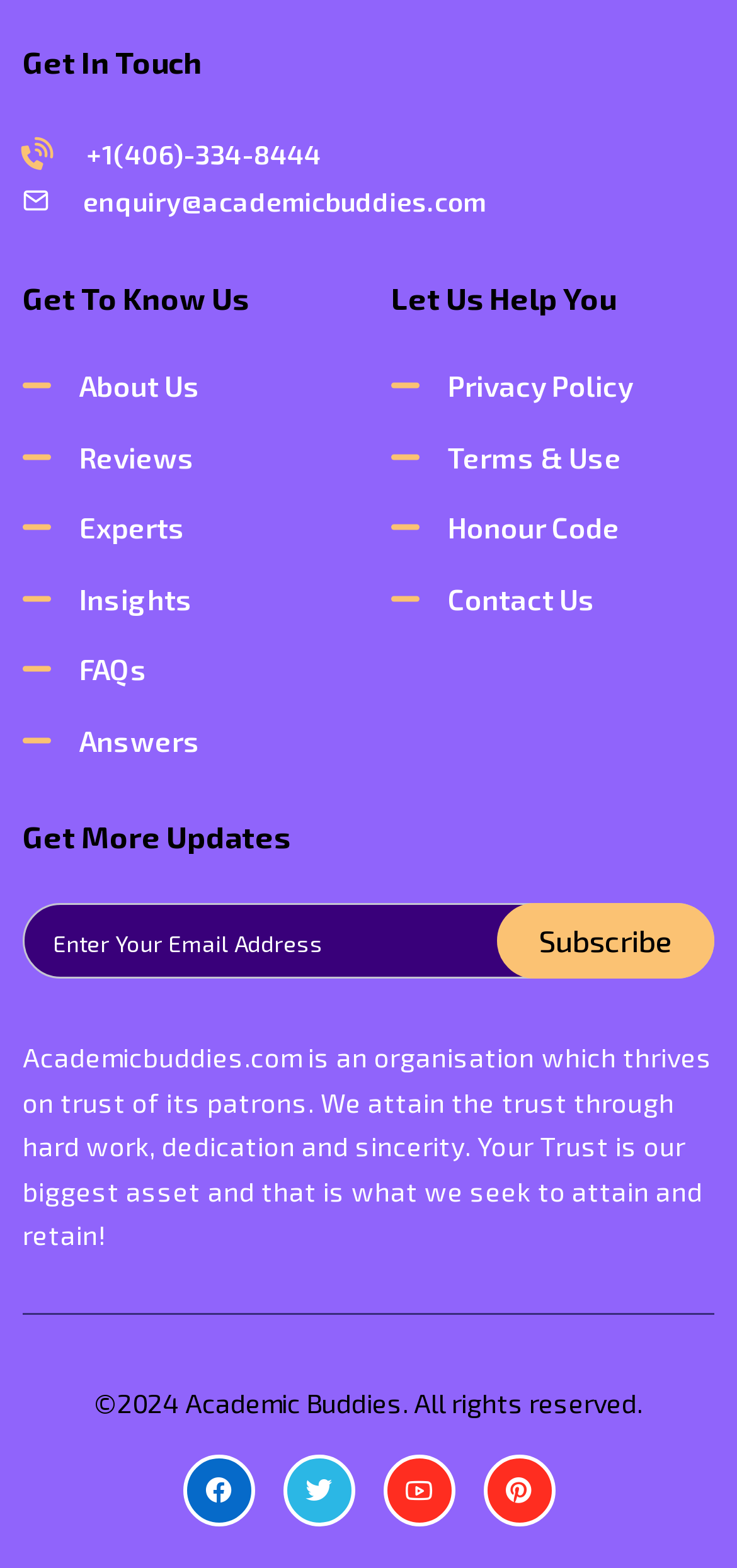Identify the bounding box coordinates of the specific part of the webpage to click to complete this instruction: "Learn more about the company".

[0.108, 0.235, 0.272, 0.257]